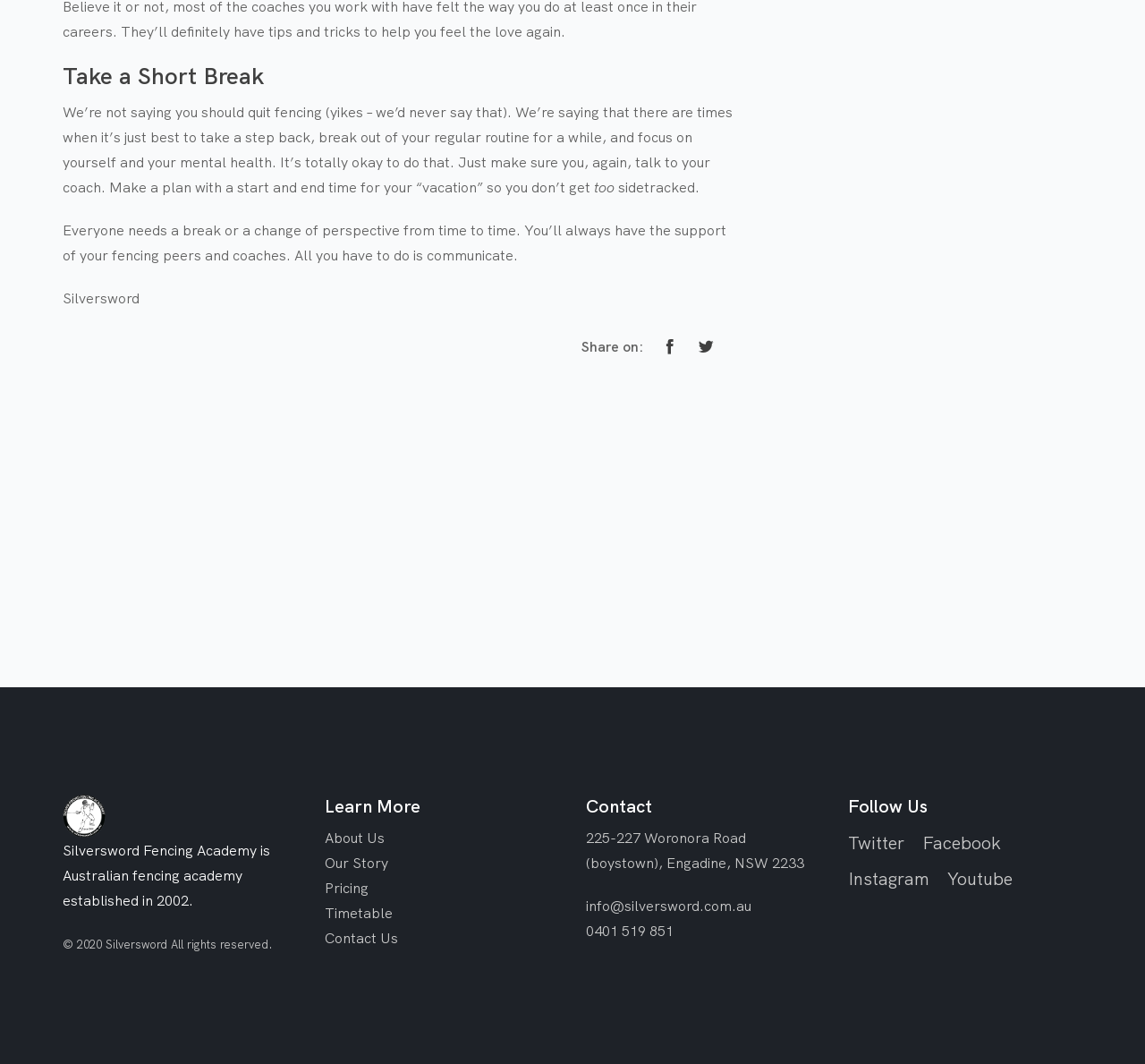Pinpoint the bounding box coordinates of the clickable element needed to complete the instruction: "Click on the 'Twitter' link". The coordinates should be provided as four float numbers between 0 and 1: [left, top, right, bottom].

[0.74, 0.781, 0.789, 0.802]